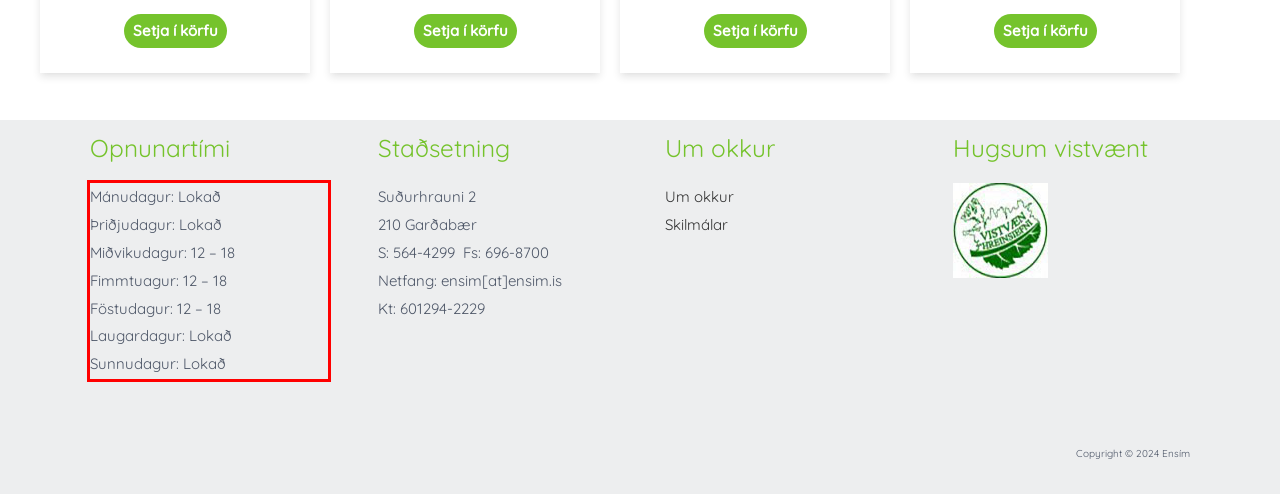With the given screenshot of a webpage, locate the red rectangle bounding box and extract the text content using OCR.

Mánudagur: Lokað Þriðjudagur: Lokað Miðvikudagur: 12 – 18 Fimmtuagur: 12 – 18 Föstudagur: 12 – 18 Laugardagur: Lokað Sunnudagur: Lokað